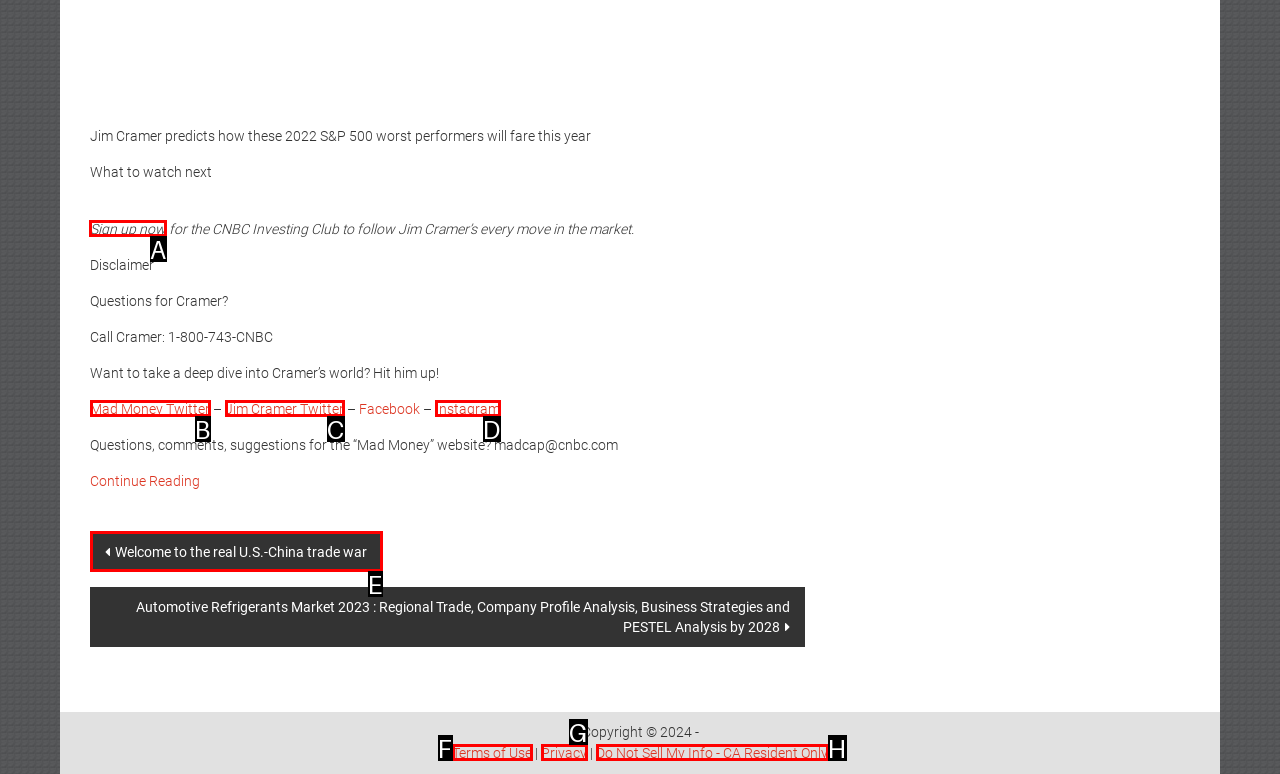Which UI element's letter should be clicked to achieve the task: Sign up now
Provide the letter of the correct choice directly.

A